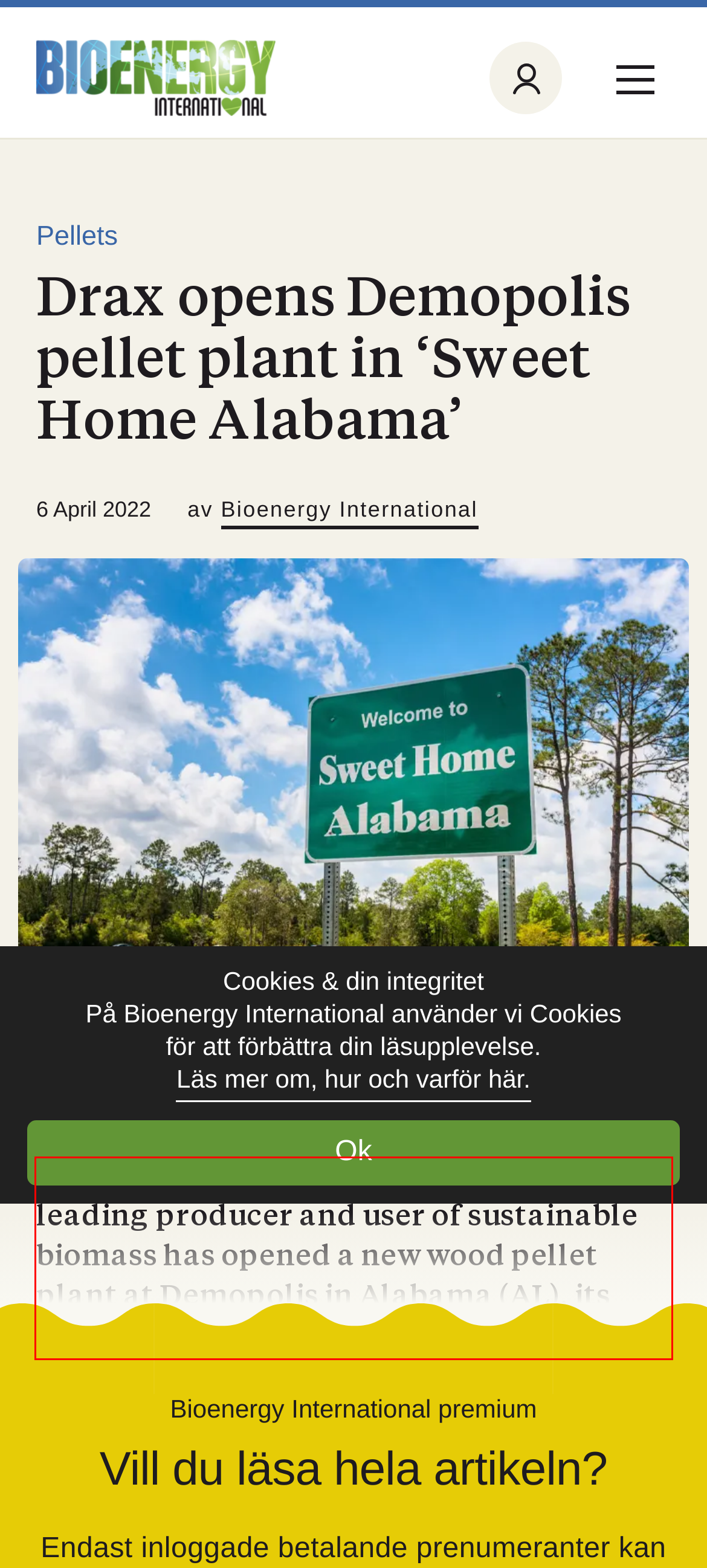Observe the screenshot of the webpage, locate the red bounding box, and extract the text content within it.

UK-headed Drax Group, the world’s leading producer and user of sustainable biomass has opened a new wood pellet plant at Demopolis in Alabama (AL), its second facility in this US state.